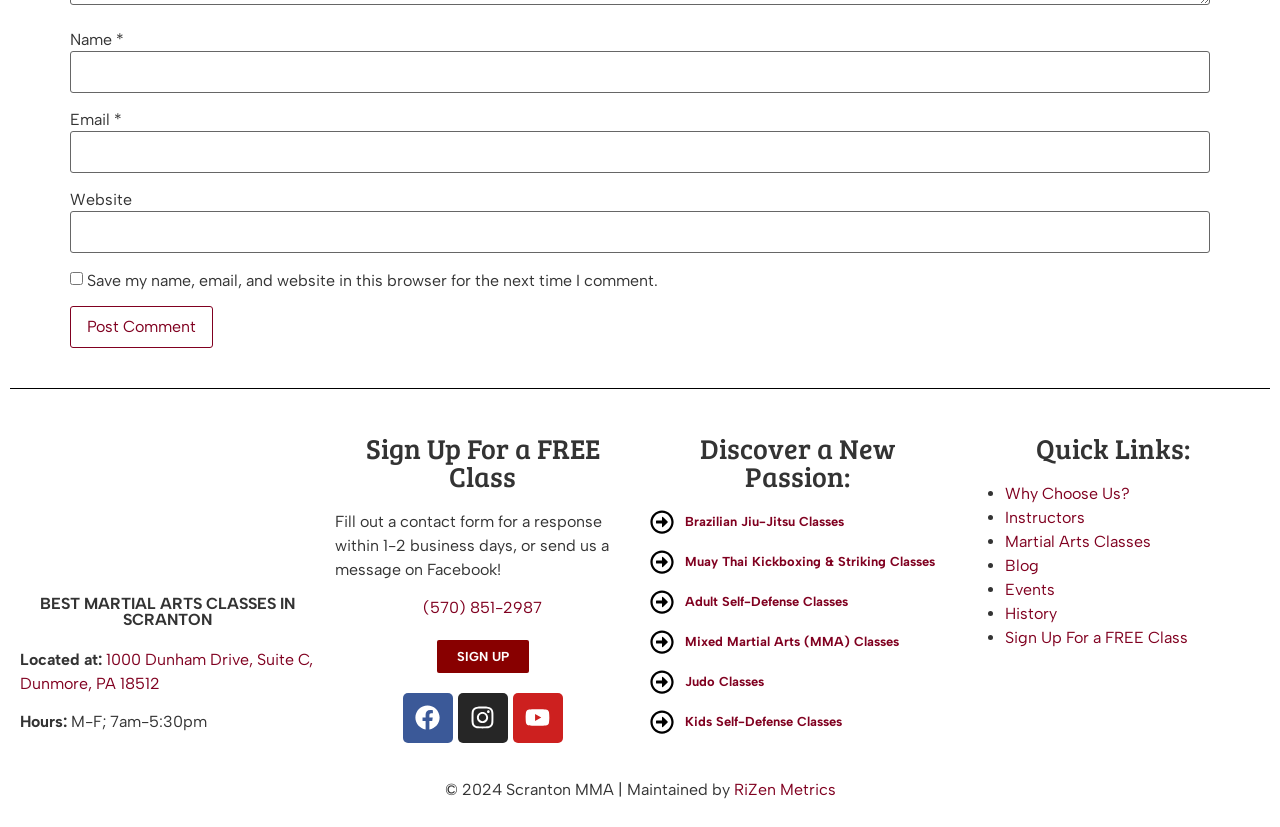Please locate the UI element described by "RiZen Metrics" and provide its bounding box coordinates.

[0.573, 0.944, 0.653, 0.967]